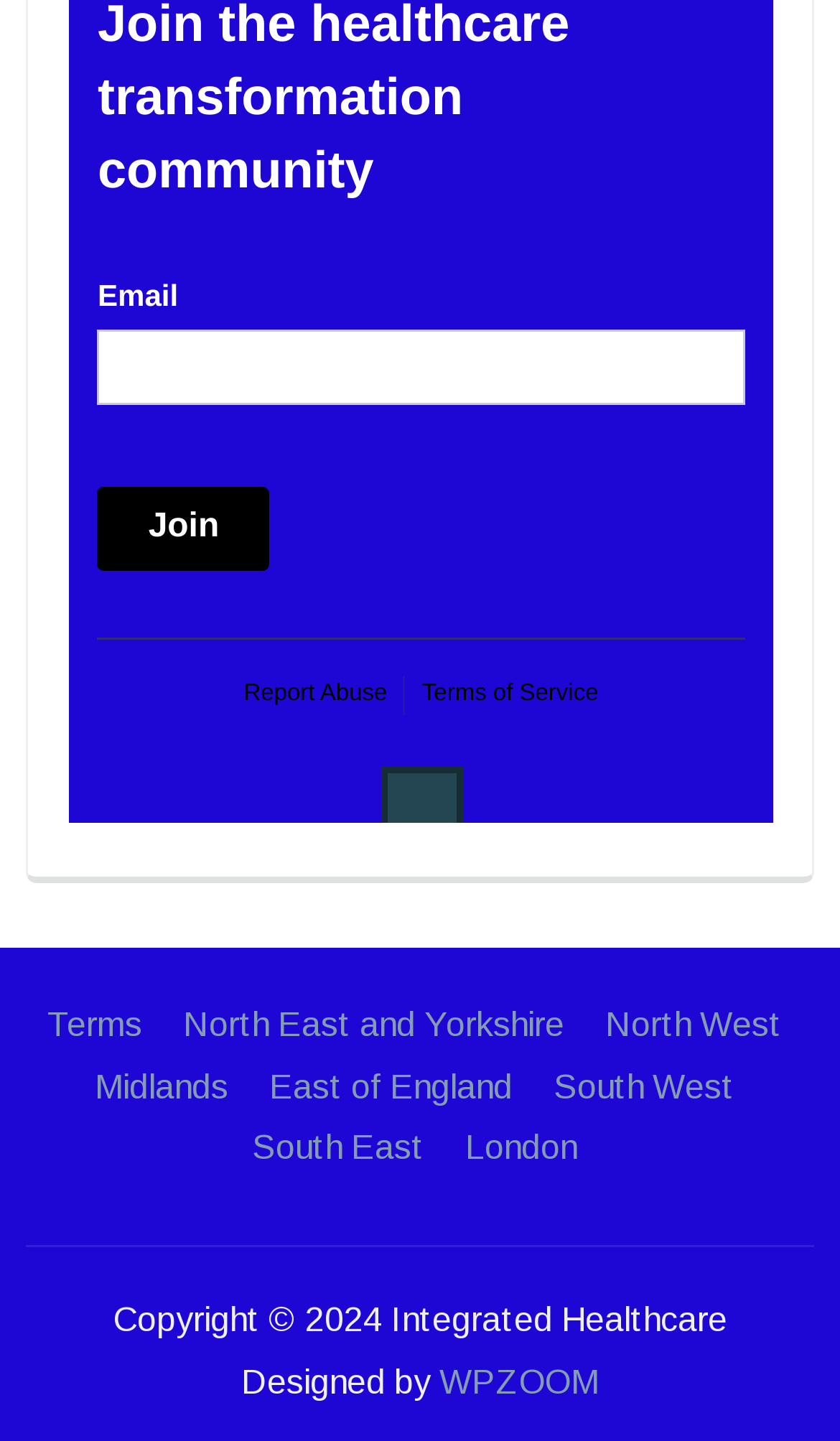Could you find the bounding box coordinates of the clickable area to complete this instruction: "View terms and conditions"?

[0.056, 0.723, 0.169, 0.749]